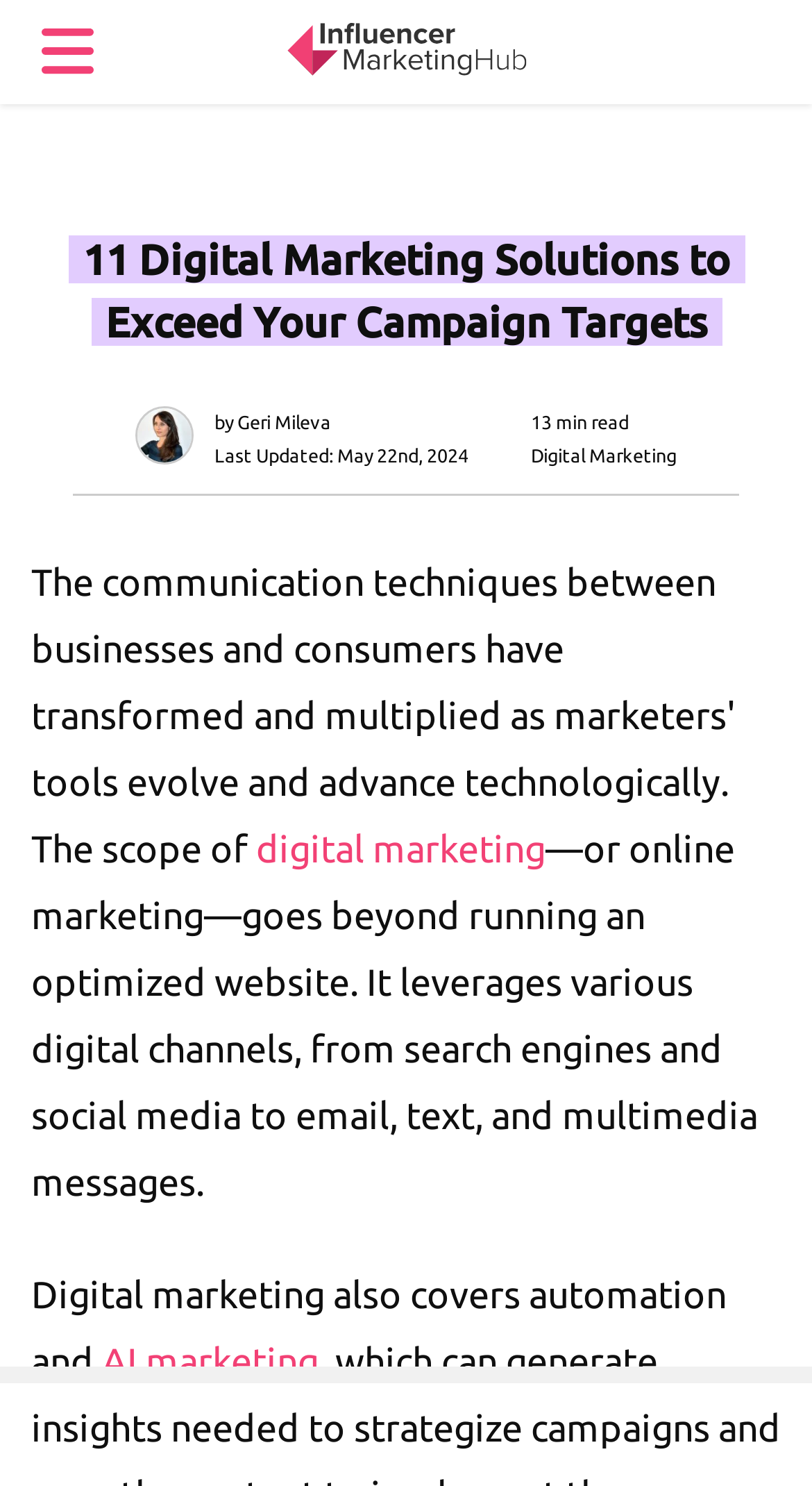Answer the following inquiry with a single word or phrase:
How many images are on the webpage?

2